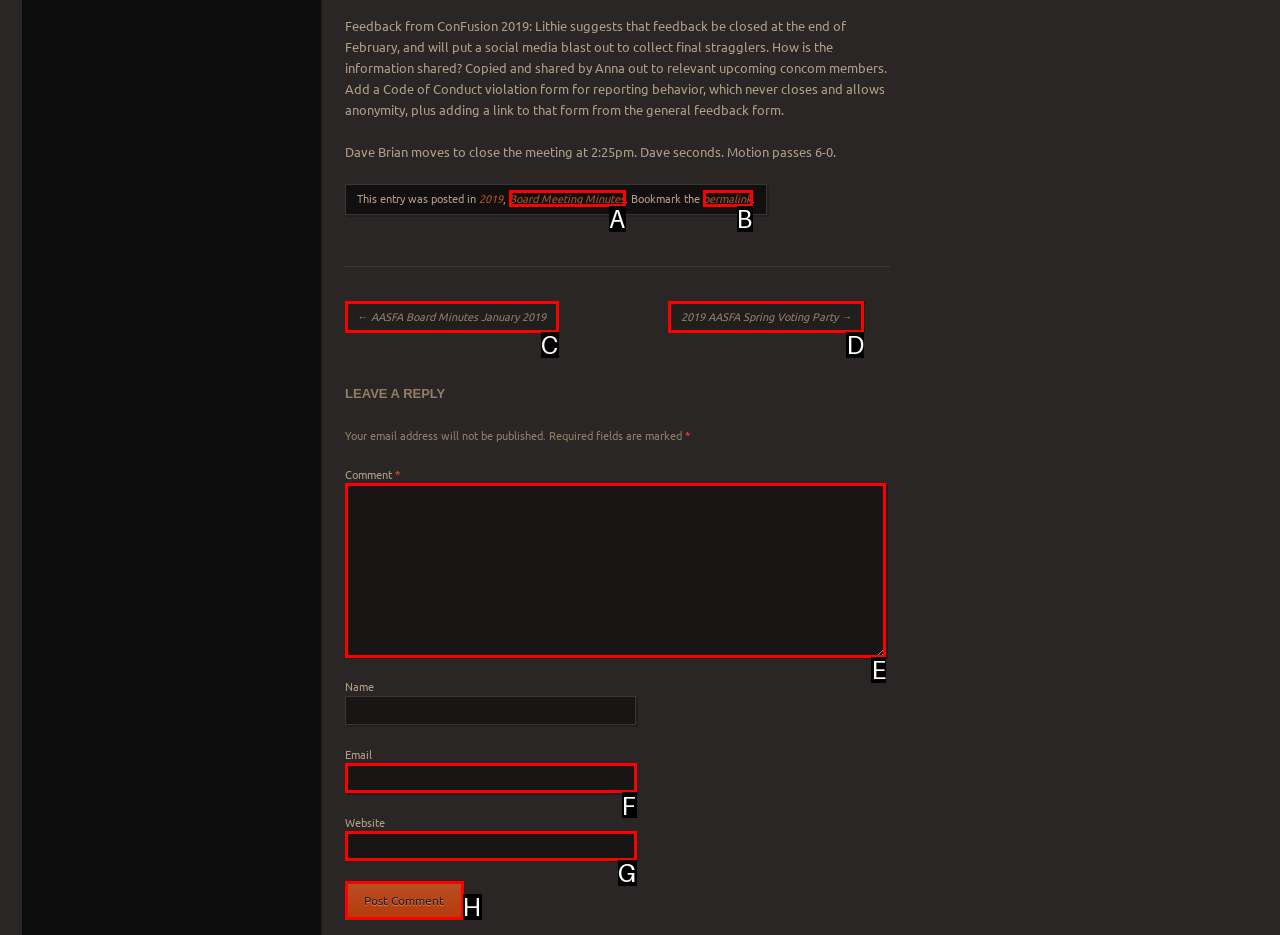Which lettered option should be clicked to perform the following task: Check the 'ESP32-Gateway – First test run' link under 'RECENT POSTS'
Respond with the letter of the appropriate option.

None